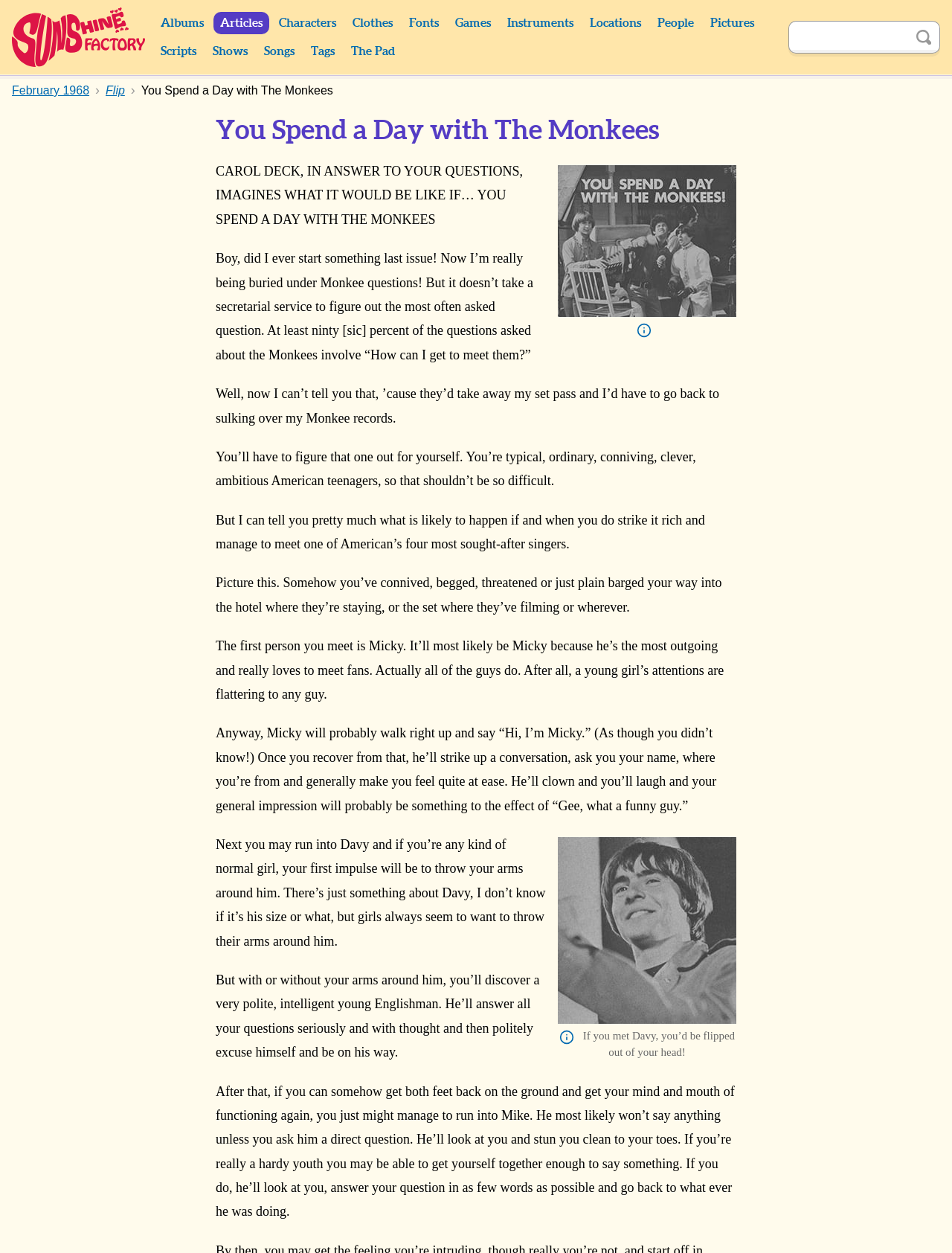Find and provide the bounding box coordinates for the UI element described here: "ACTIVITY". The coordinates should be given as four float numbers between 0 and 1: [left, top, right, bottom].

None